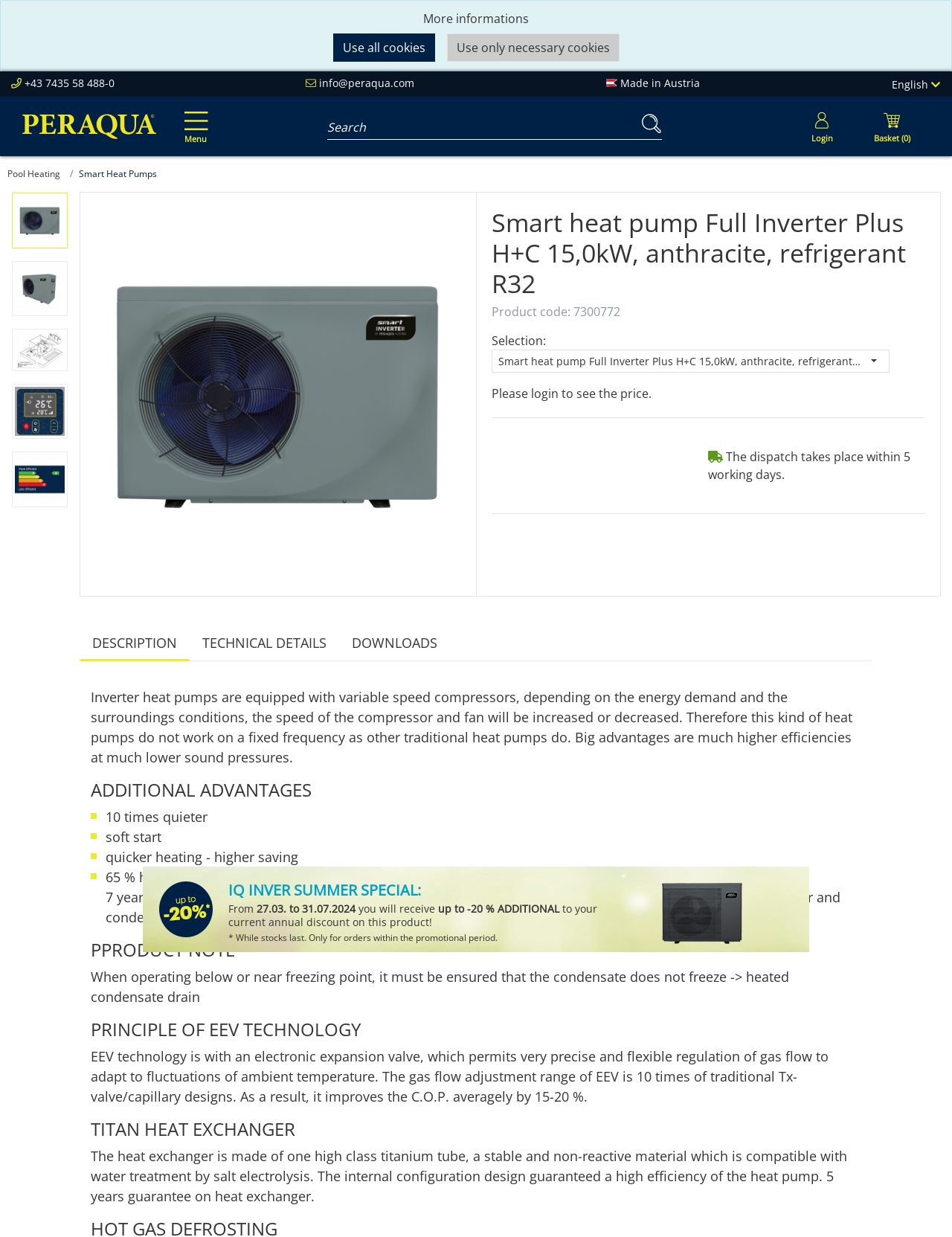Please identify the bounding box coordinates of the element on the webpage that should be clicked to follow this instruction: "Search for a product". The bounding box coordinates should be given as four float numbers between 0 and 1, formatted as [left, top, right, bottom].

[0.343, 0.088, 0.47, 0.101]